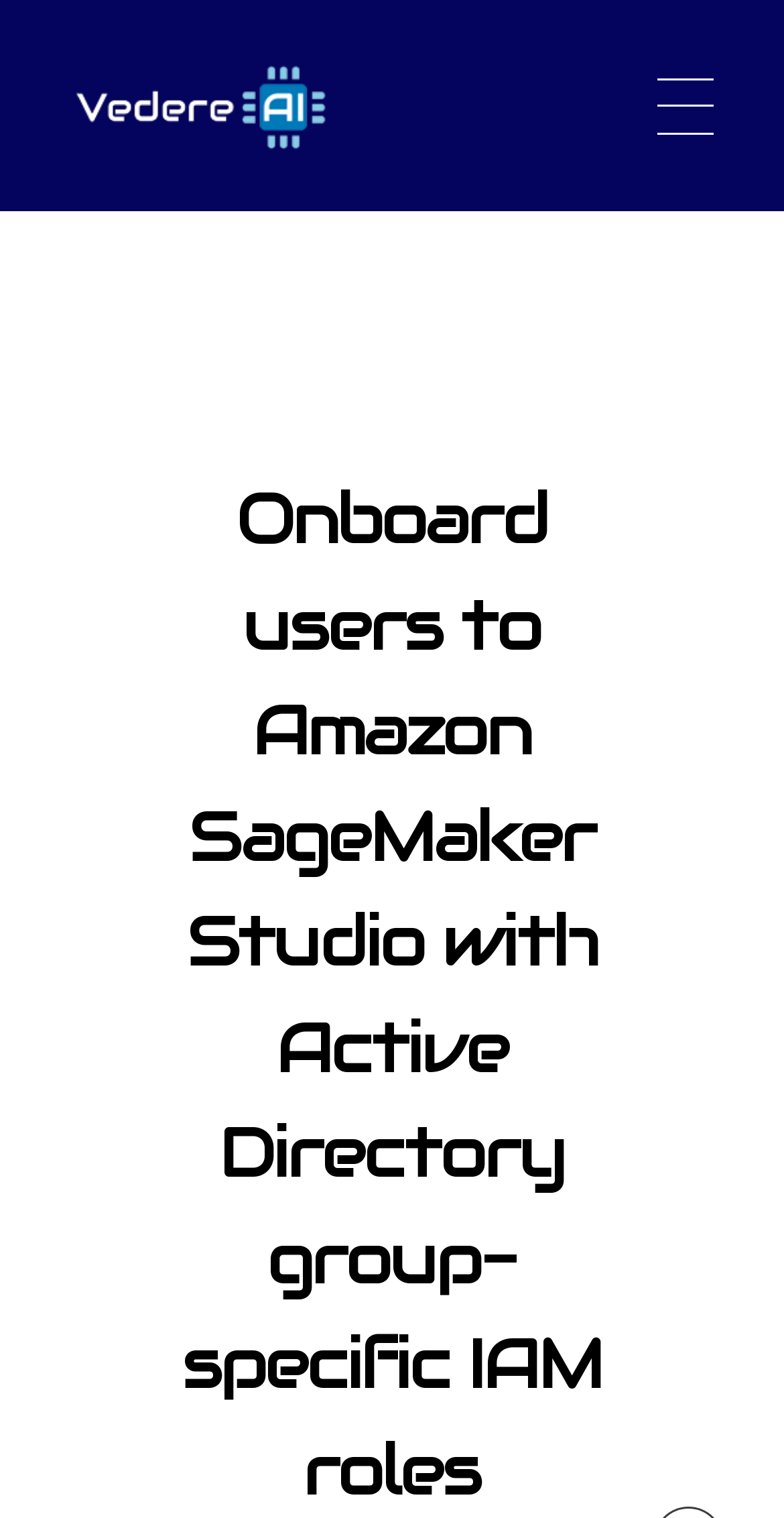Please determine the bounding box coordinates for the UI element described as: "parent_node: Vedere AI".

[0.09, 0.018, 0.418, 0.121]